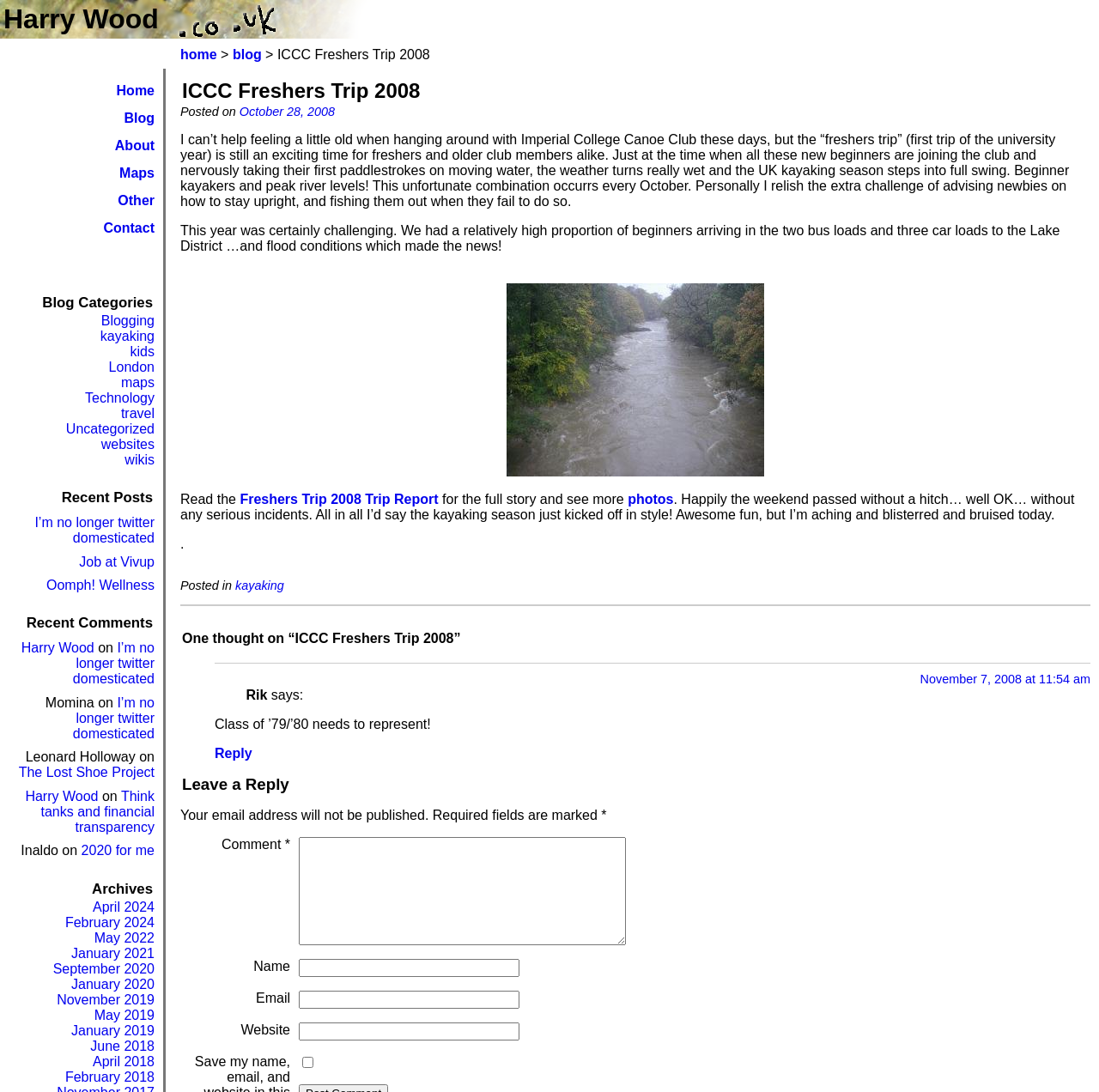Pinpoint the bounding box coordinates of the area that must be clicked to complete this instruction: "Check the 'Recent Posts'".

[0.006, 0.448, 0.139, 0.464]